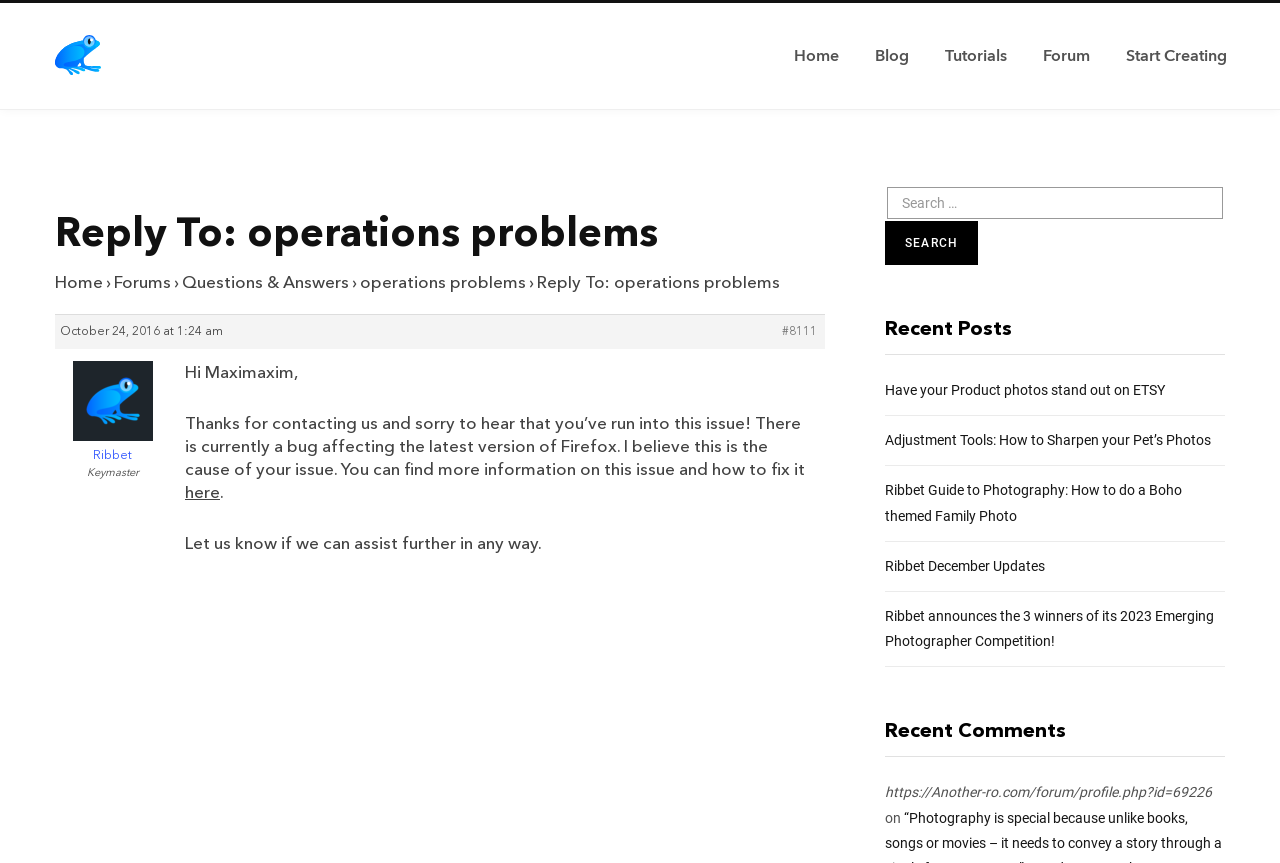Identify the bounding box coordinates of the part that should be clicked to carry out this instruction: "search for something".

[0.693, 0.217, 0.955, 0.254]